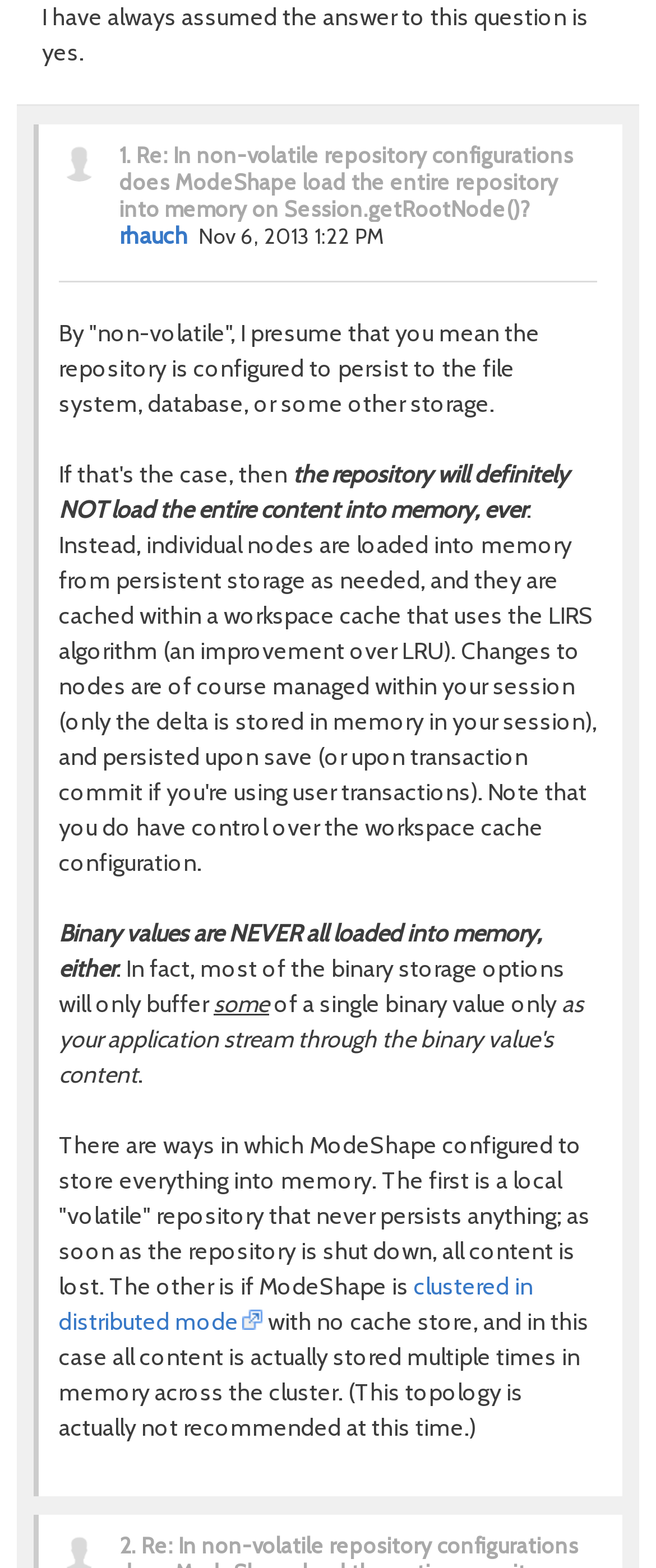Please locate the UI element described by "Electric" and provide its bounding box coordinates.

None